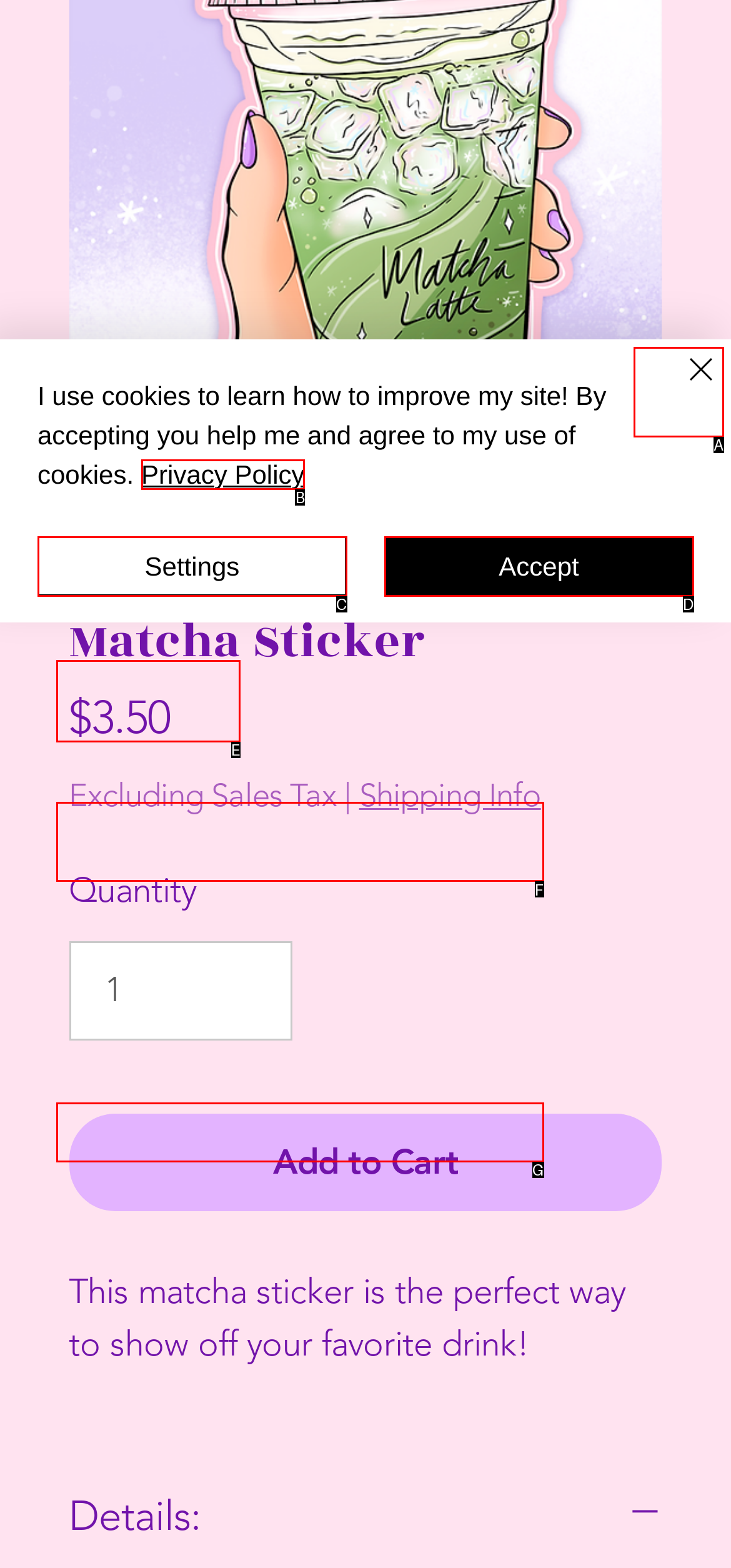From the options presented, which lettered element matches this description: Add to Cart
Reply solely with the letter of the matching option.

F